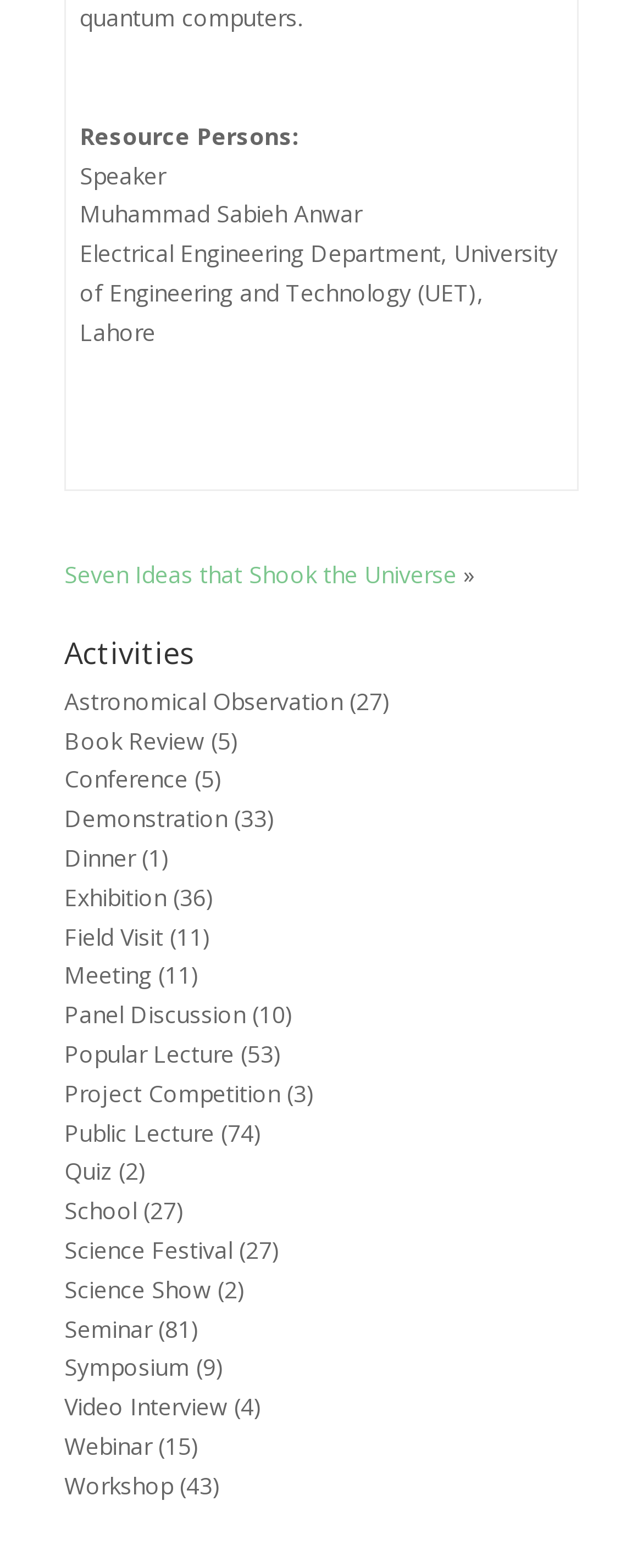Please pinpoint the bounding box coordinates for the region I should click to adhere to this instruction: "Check 'Seminar'".

[0.1, 0.837, 0.236, 0.857]